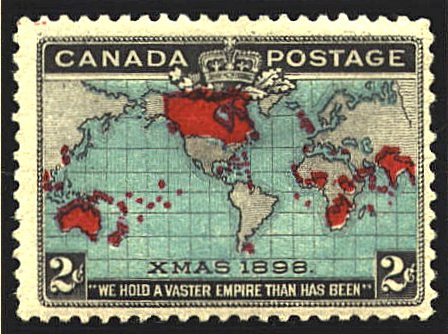Answer with a single word or phrase: 
What empire is referenced on the postage stamp?

British Empire